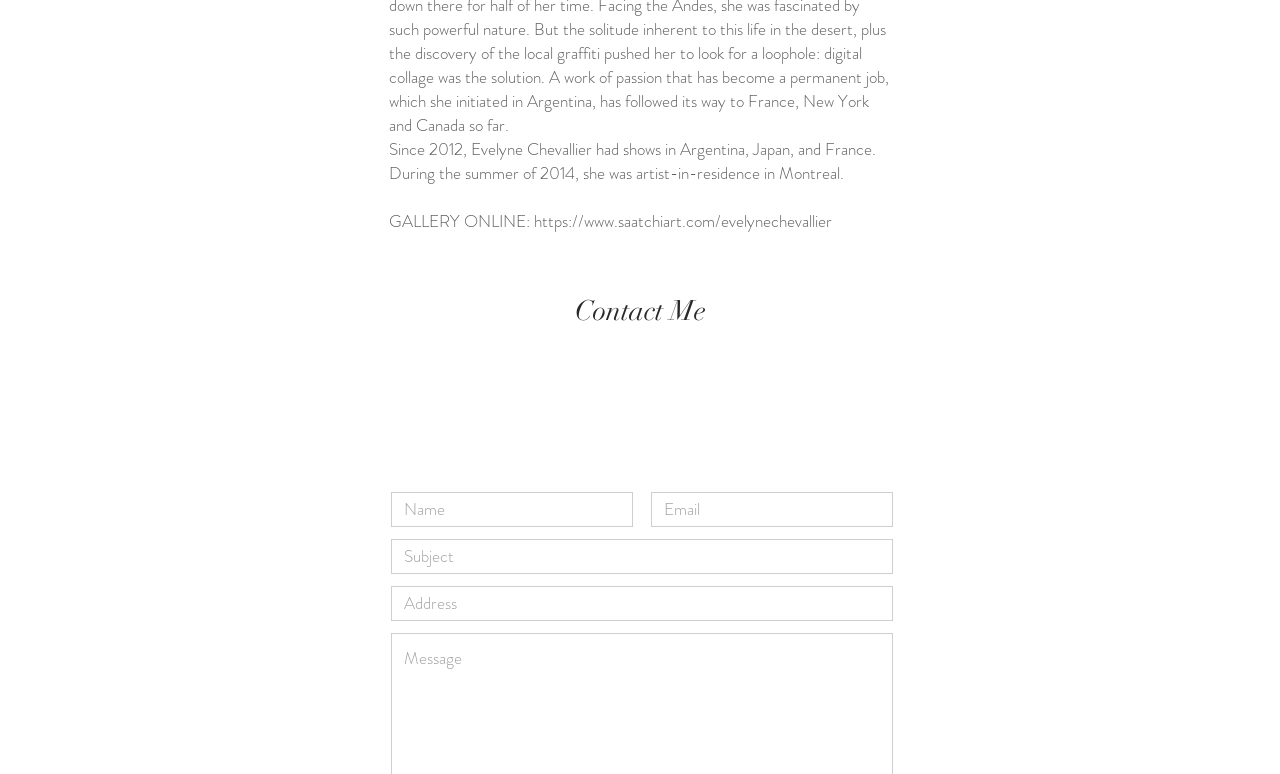Locate the UI element that matches the description aria-label="Email" name="email" placeholder="Email" in the webpage screenshot. Return the bounding box coordinates in the format (top-left x, top-left y, bottom-right x, bottom-right y), with values ranging from 0 to 1.

[0.509, 0.636, 0.698, 0.681]